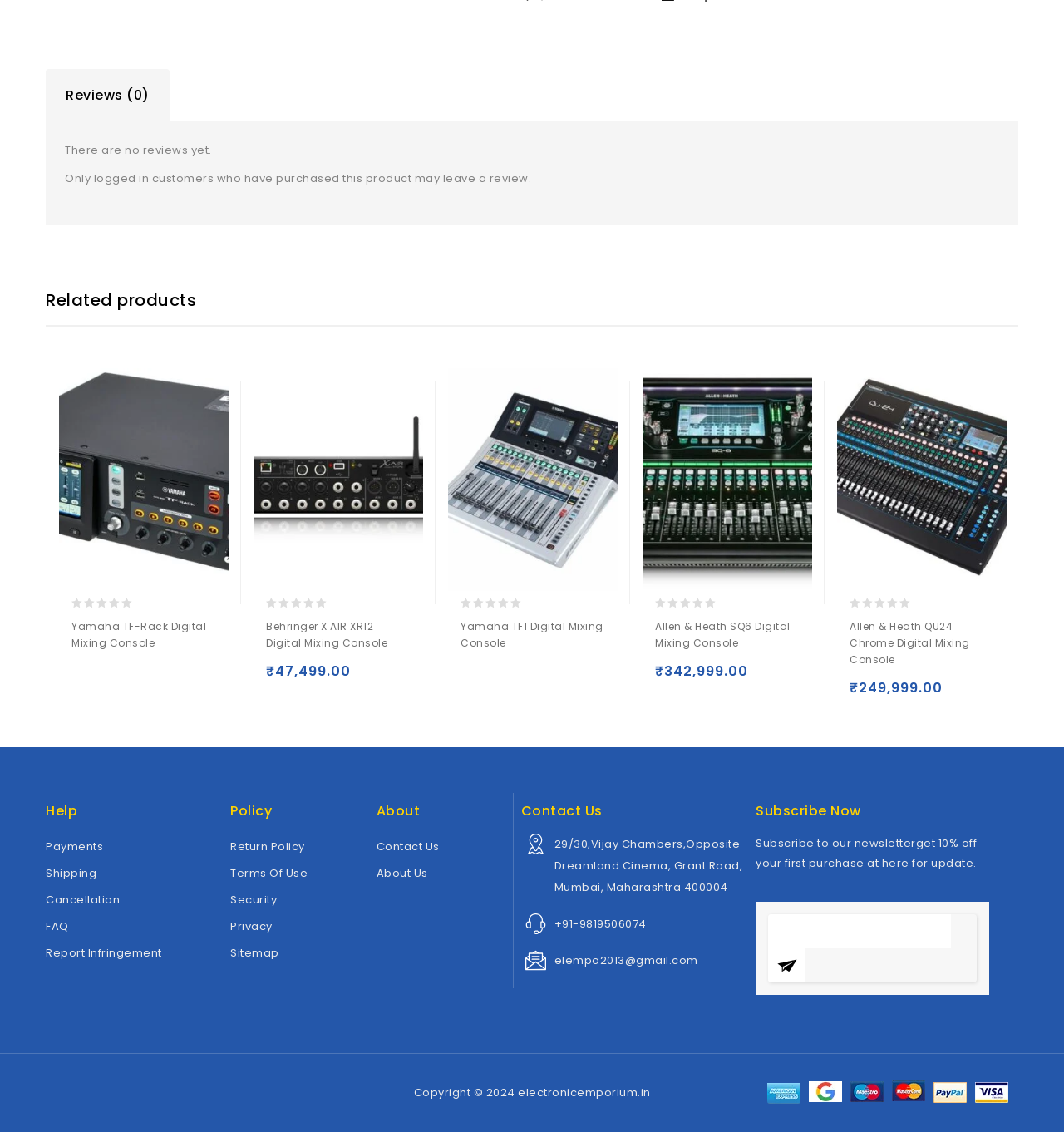Answer this question using a single word or a brief phrase:
How many related products are shown?

4